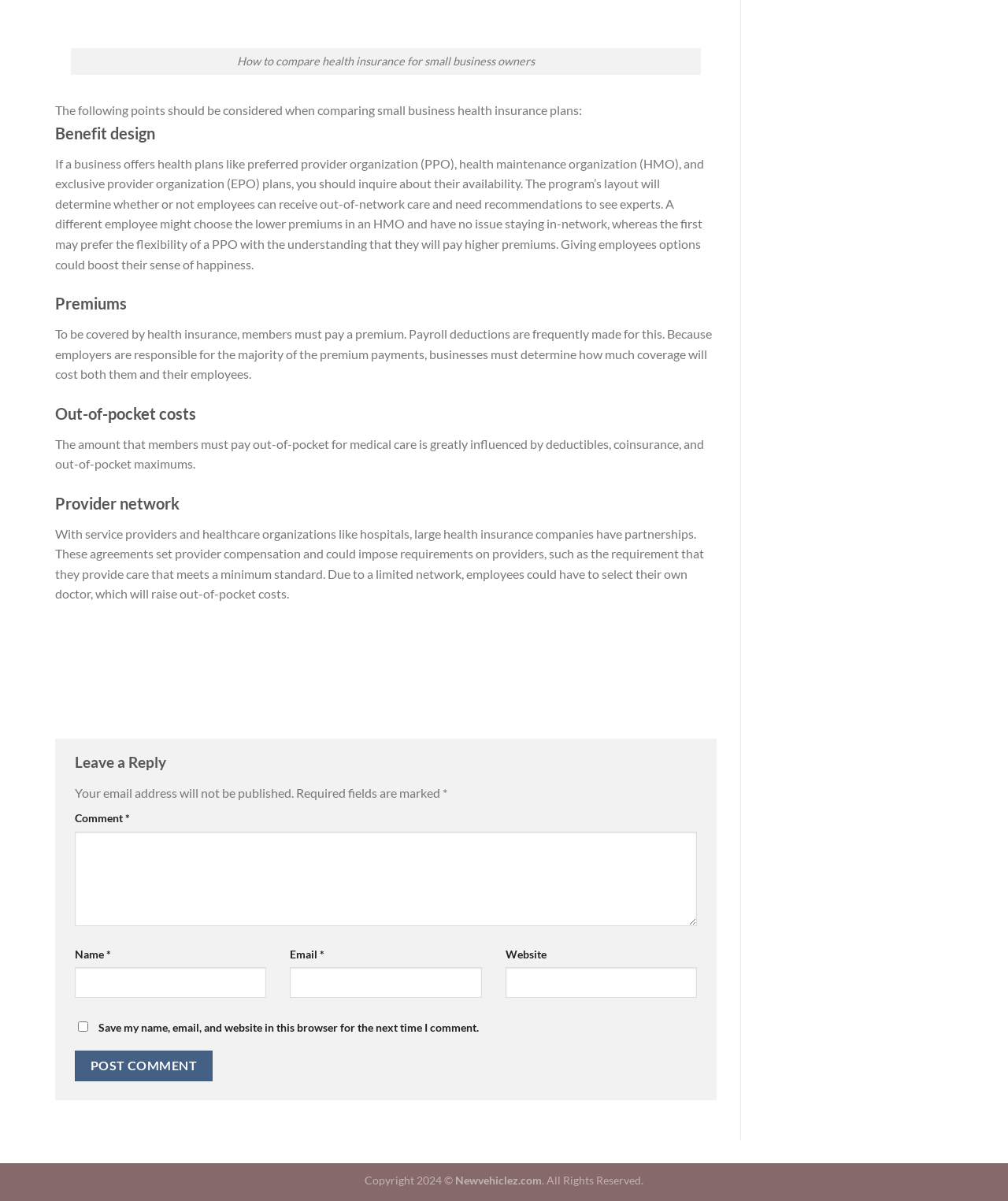What determines whether employees can receive out-of-network care?
Using the image, elaborate on the answer with as much detail as possible.

According to the webpage, the program's layout determines whether employees can receive out-of-network care. This means that the design of the health insurance plan, including the type of plan such as PPO, HMO, or EPO, will influence the availability of out-of-network care for employees.